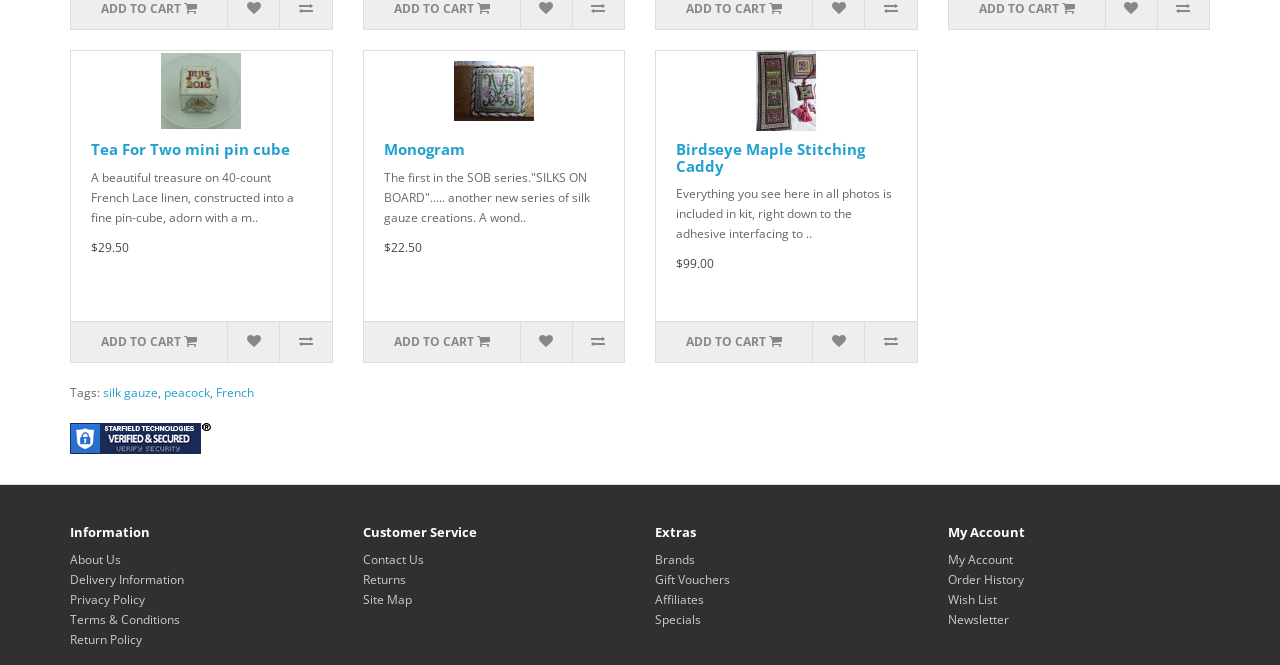Please indicate the bounding box coordinates for the clickable area to complete the following task: "Add Tea For Two mini pin cube to cart". The coordinates should be specified as four float numbers between 0 and 1, i.e., [left, top, right, bottom].

[0.055, 0.485, 0.178, 0.545]